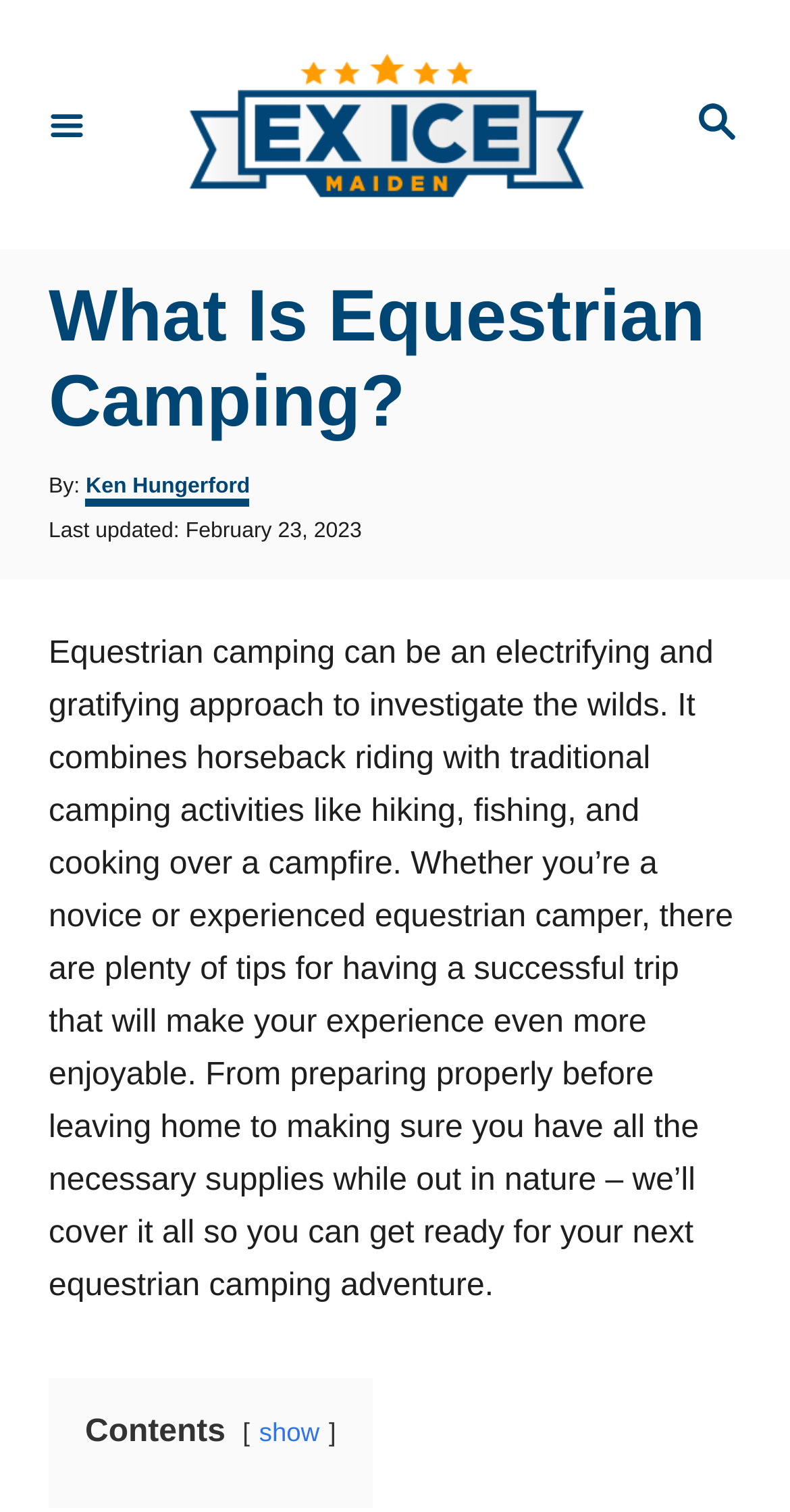Provide a one-word or short-phrase answer to the question:
What is the purpose of the article?

to provide tips for equestrian camping